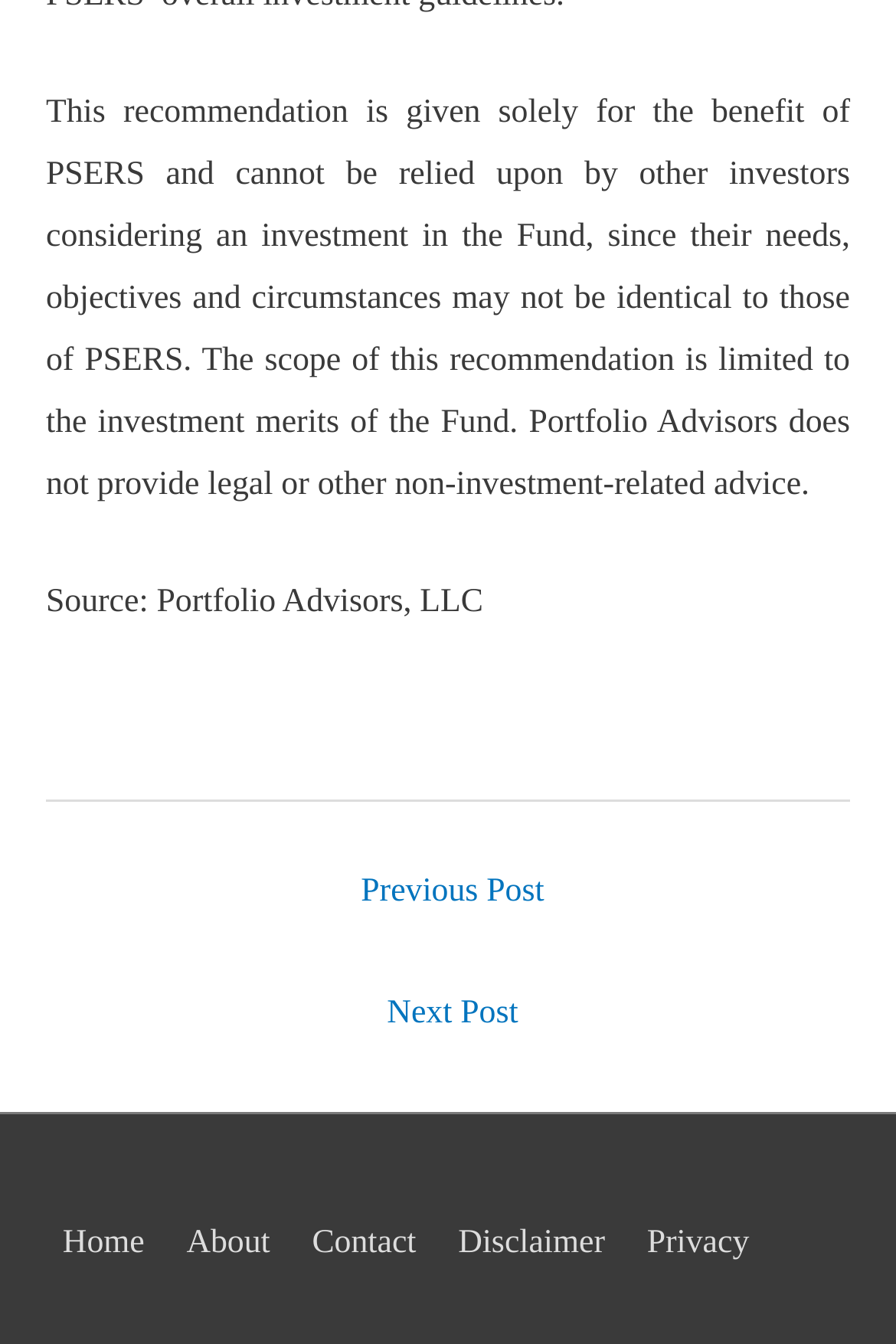What are the navigation options available?
Analyze the image and provide a thorough answer to the question.

The navigation options are available in the navigation element with ID 41, which contains two link elements with IDs 78 and 79, labeled as 'Previous Post' and 'Next Post', respectively, allowing users to navigate between posts.